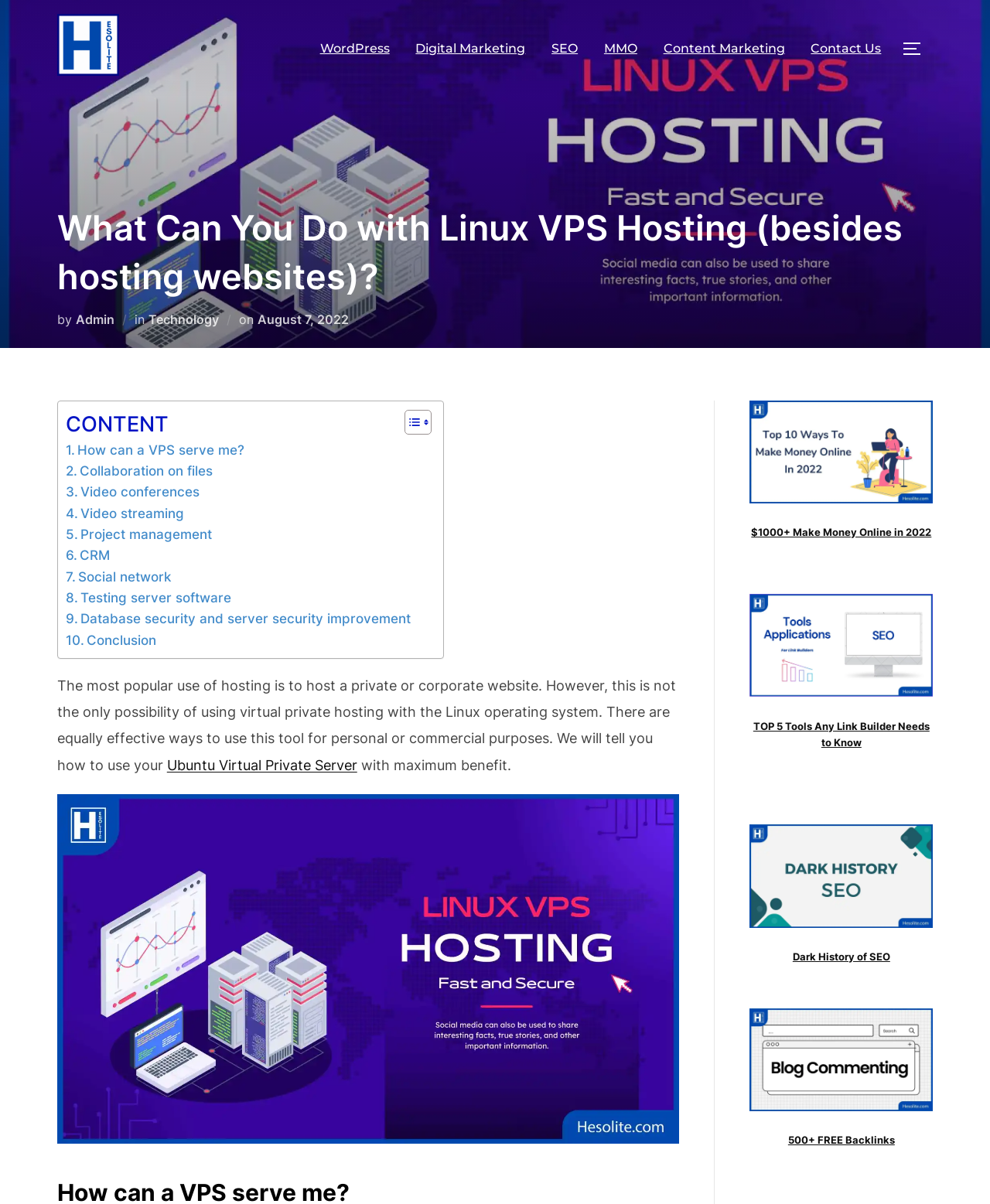Refer to the screenshot and give an in-depth answer to this question: How many figures are on the webpage?

By examining the webpage's structure, I can see that there are four figures on the webpage, each with a link and a figcaption element. These figures appear to be related to various topics such as making money online, link building, and SEO.